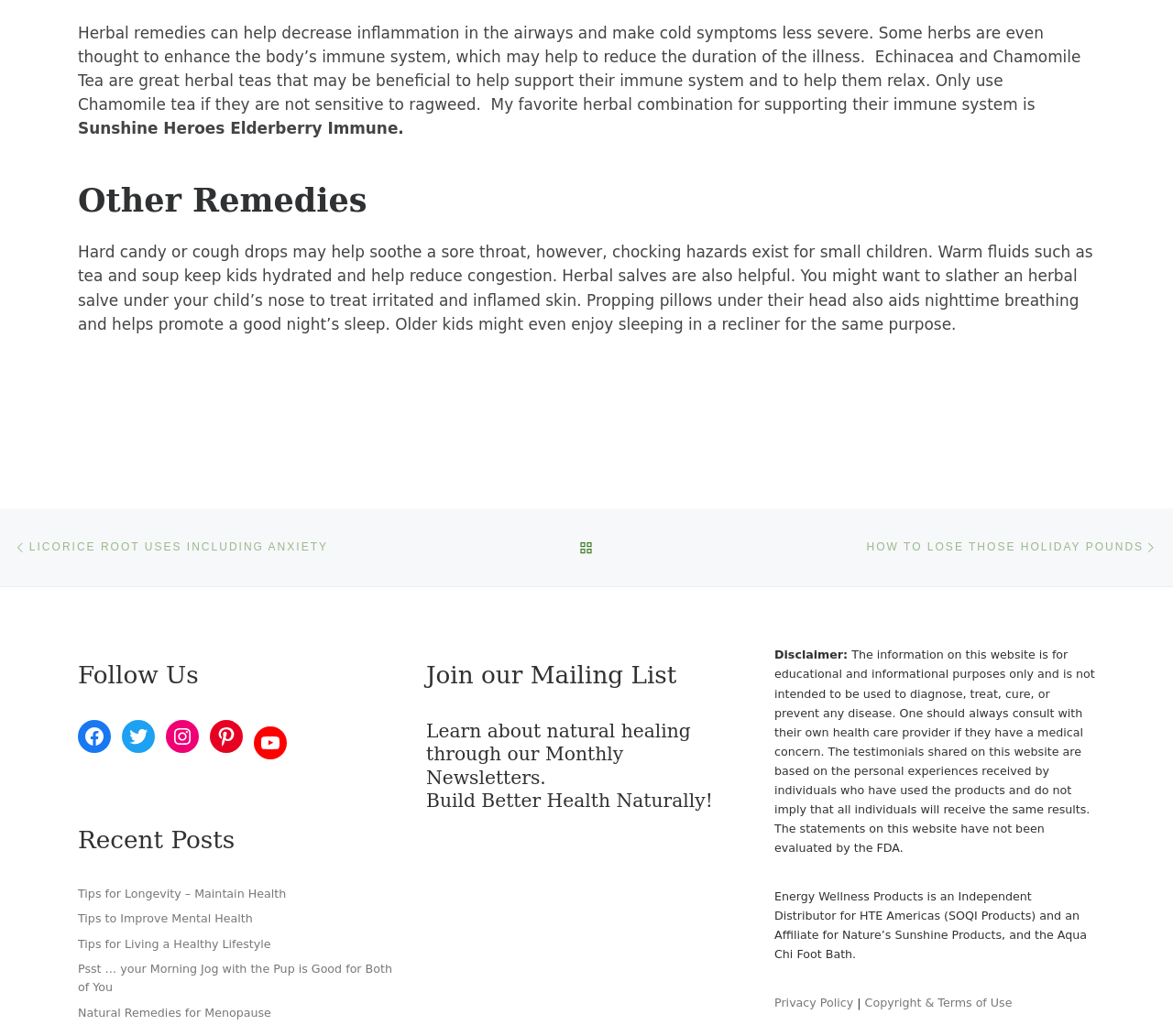Determine the bounding box coordinates for the area that should be clicked to carry out the following instruction: "Click on the 'Previous post' link".

[0.011, 0.507, 0.085, 0.521]